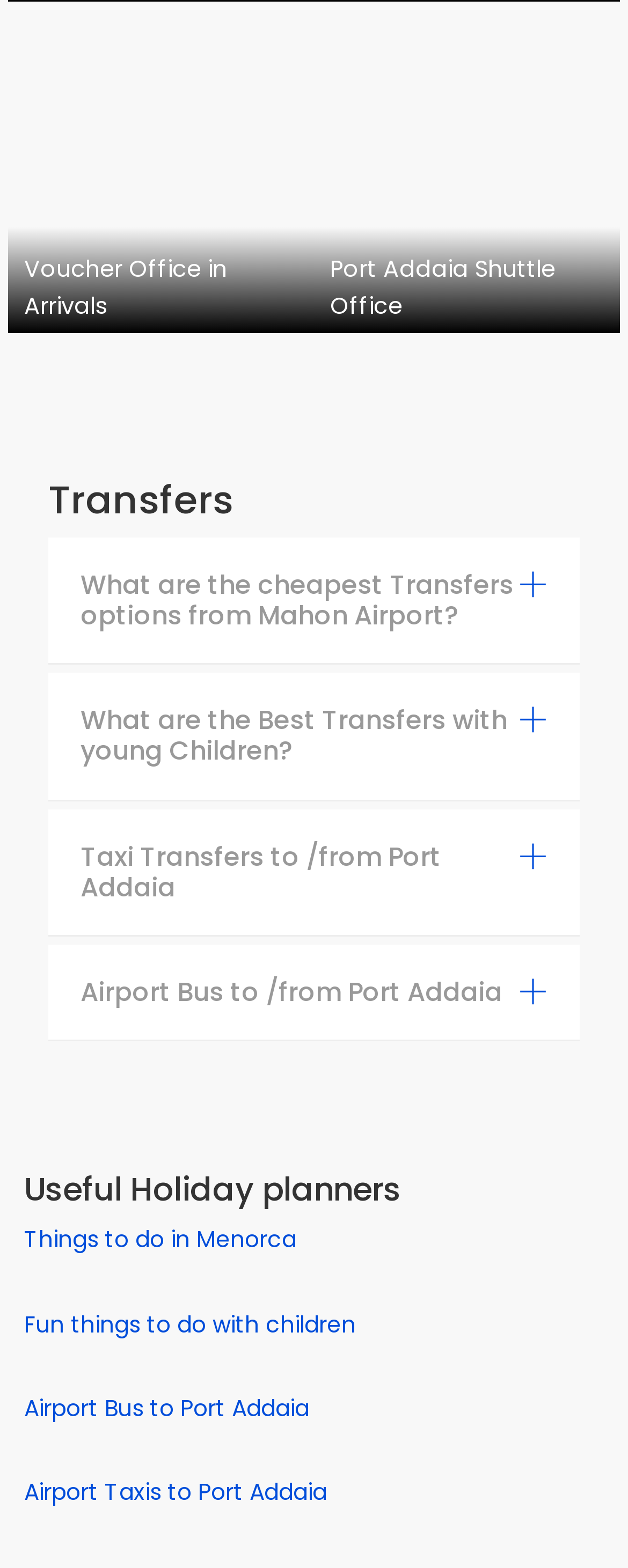How many links are available under 'Useful Holiday planners'?
Based on the image content, provide your answer in one word or a short phrase.

4